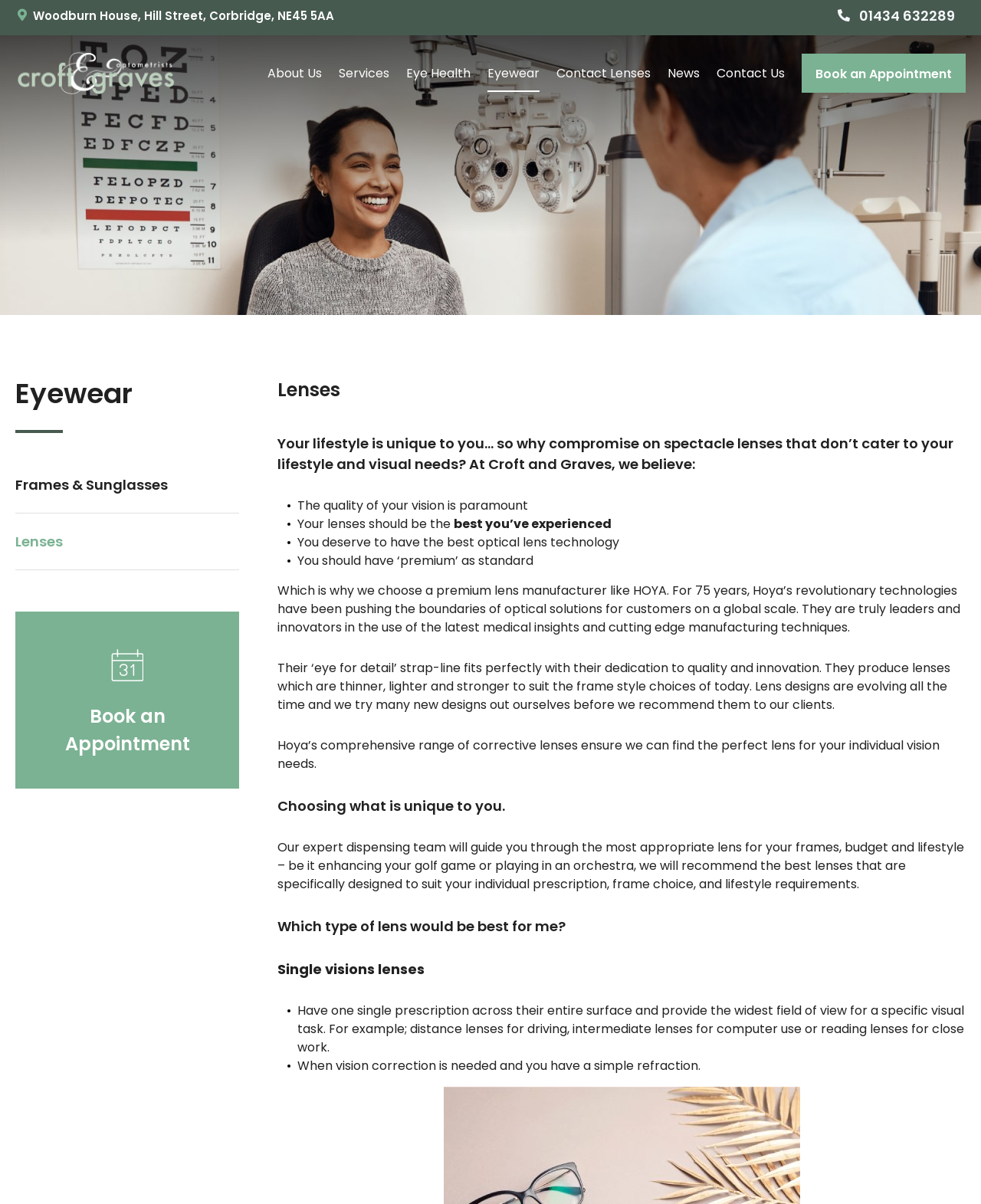What type of lenses does Croft and Graves Optometrists recommend?
Based on the screenshot, provide your answer in one word or phrase.

Premium lenses